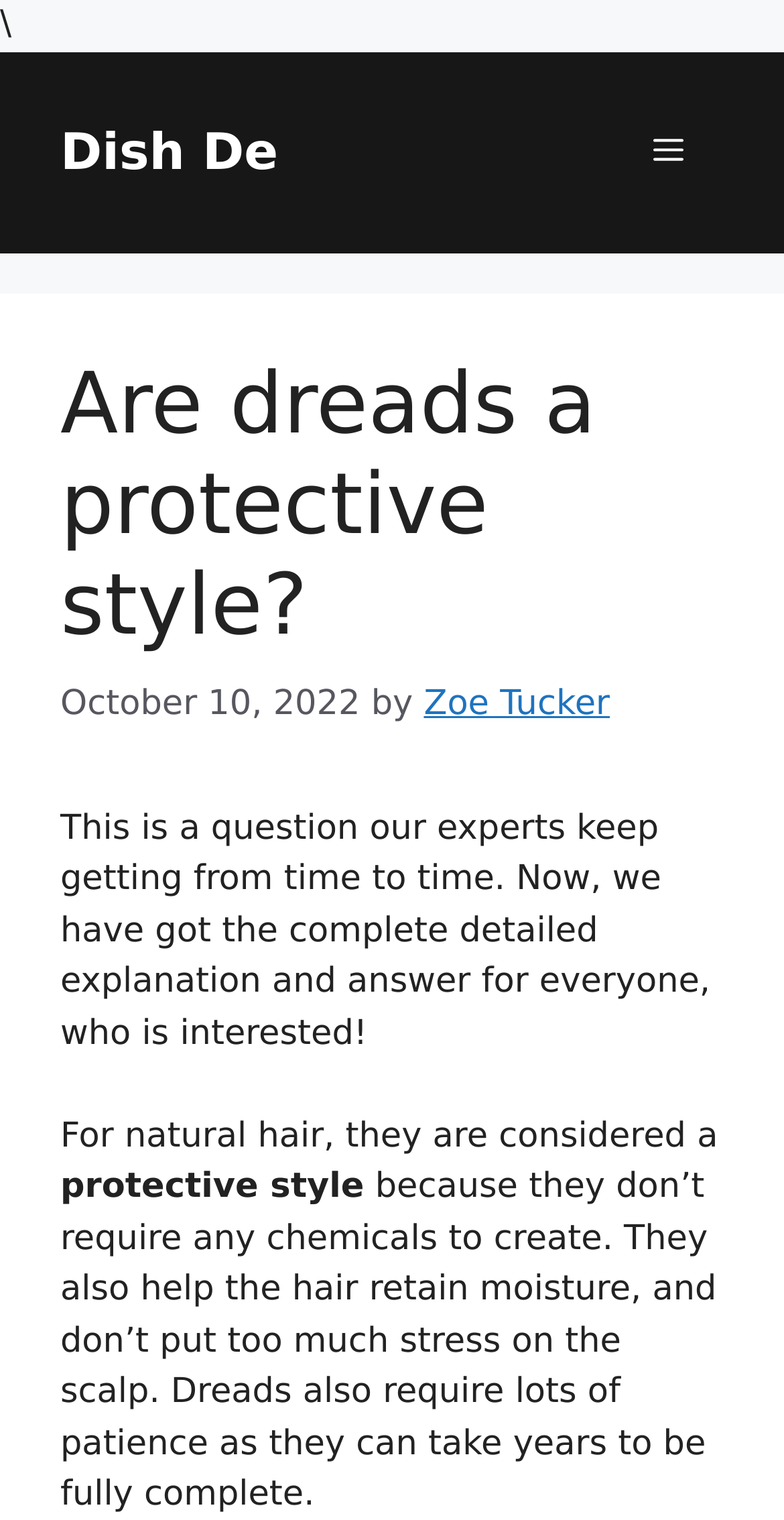What is the benefit of dreads for natural hair?
Answer the question with just one word or phrase using the image.

Retain moisture